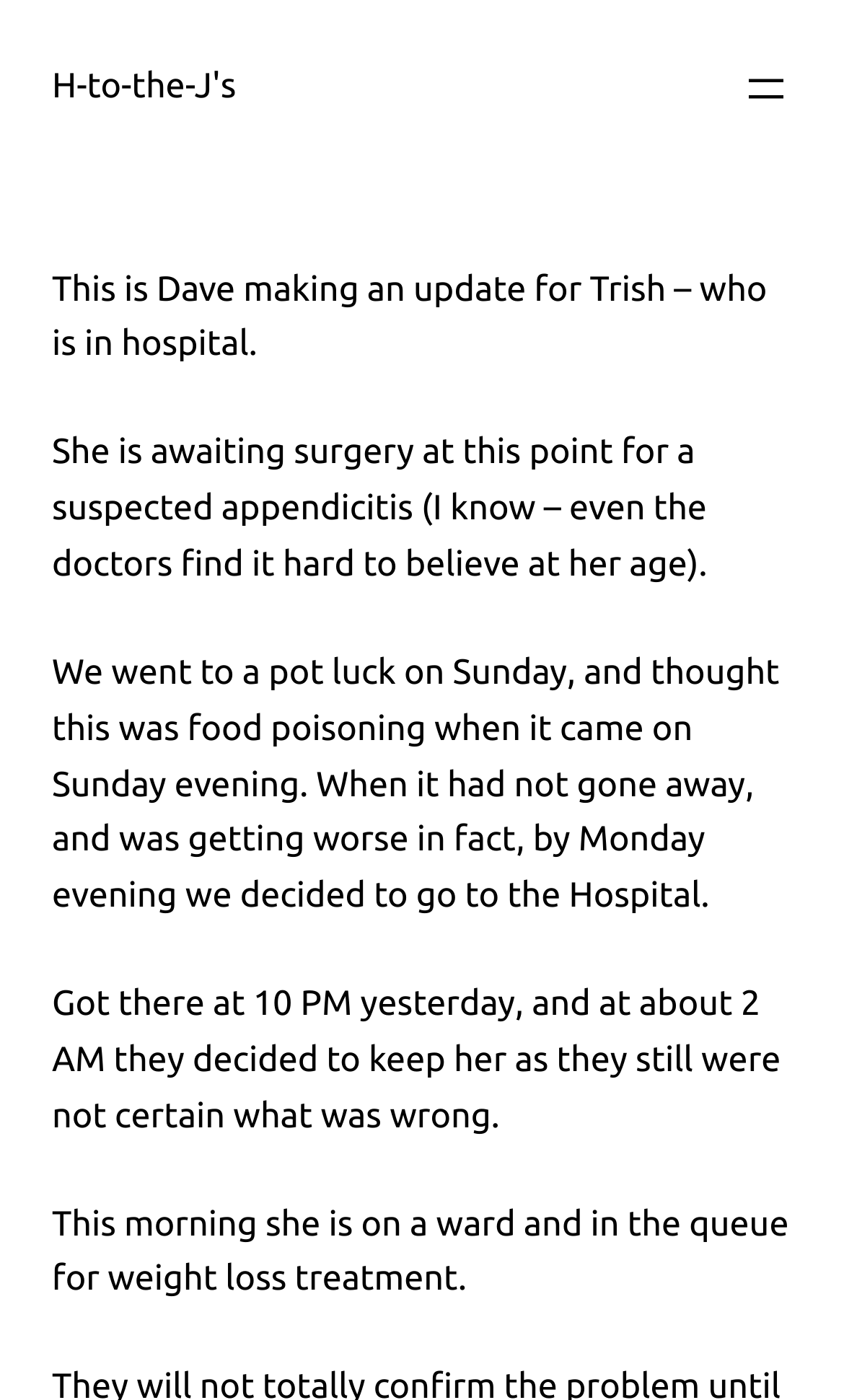What did they attend on Sunday?
Kindly answer the question with as much detail as you can.

According to the webpage, they attended a pot luck on Sunday, and initially thought Trish's symptoms were due to food poisoning.